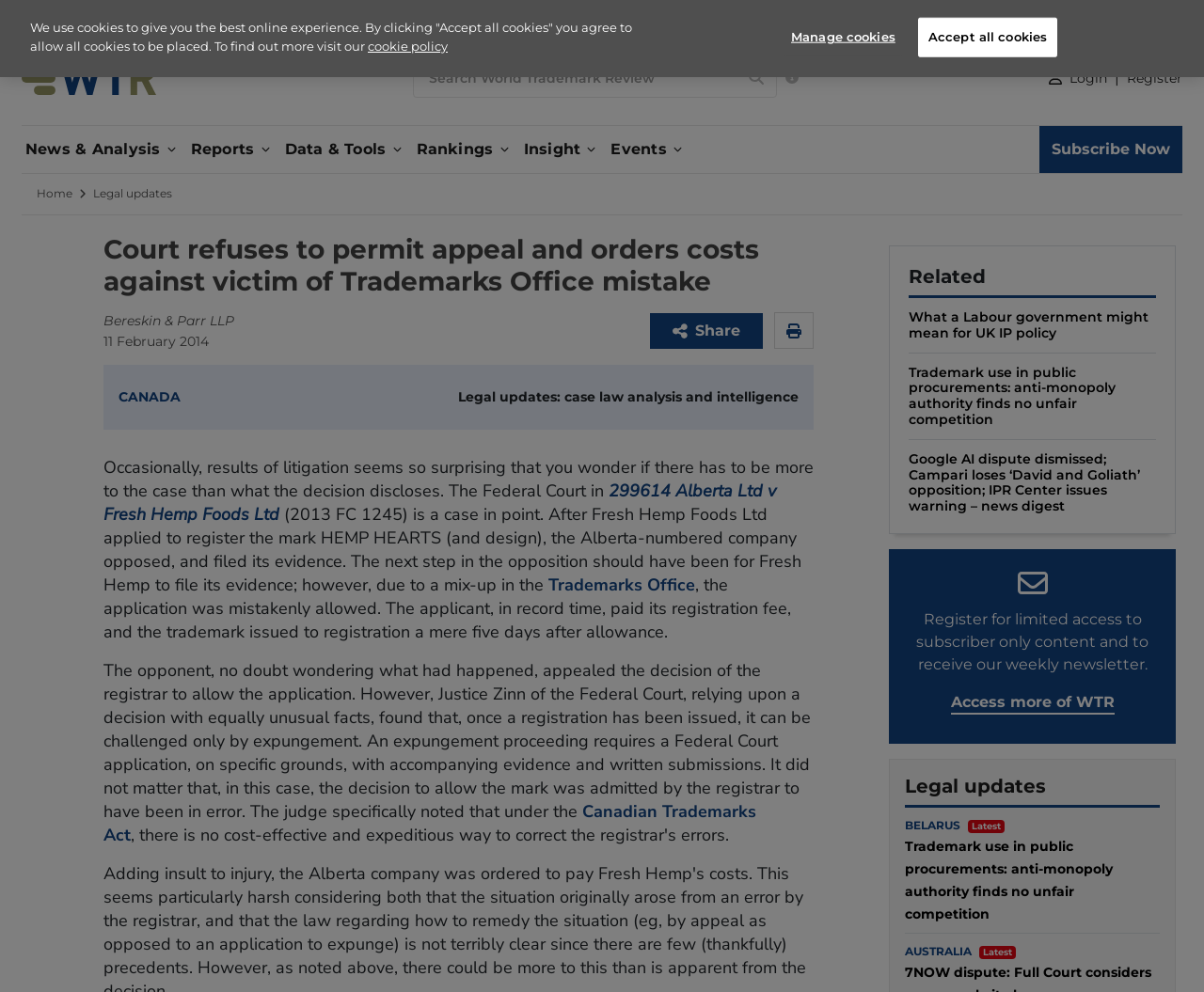Provide the bounding box coordinates of the area you need to click to execute the following instruction: "Share".

[0.54, 0.315, 0.634, 0.351]